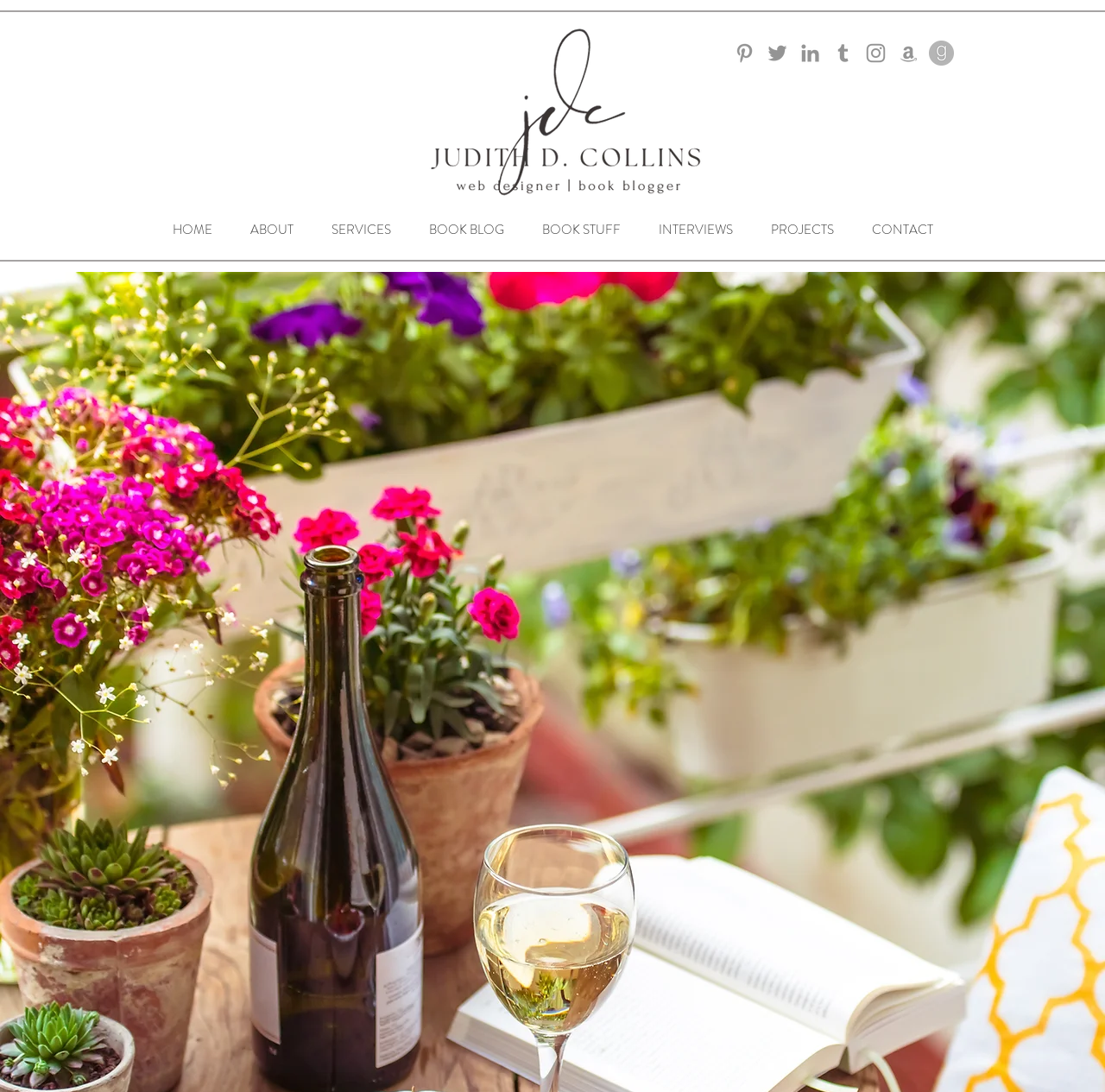Please identify the bounding box coordinates of where to click in order to follow the instruction: "Go to the HOME page".

[0.139, 0.188, 0.209, 0.232]